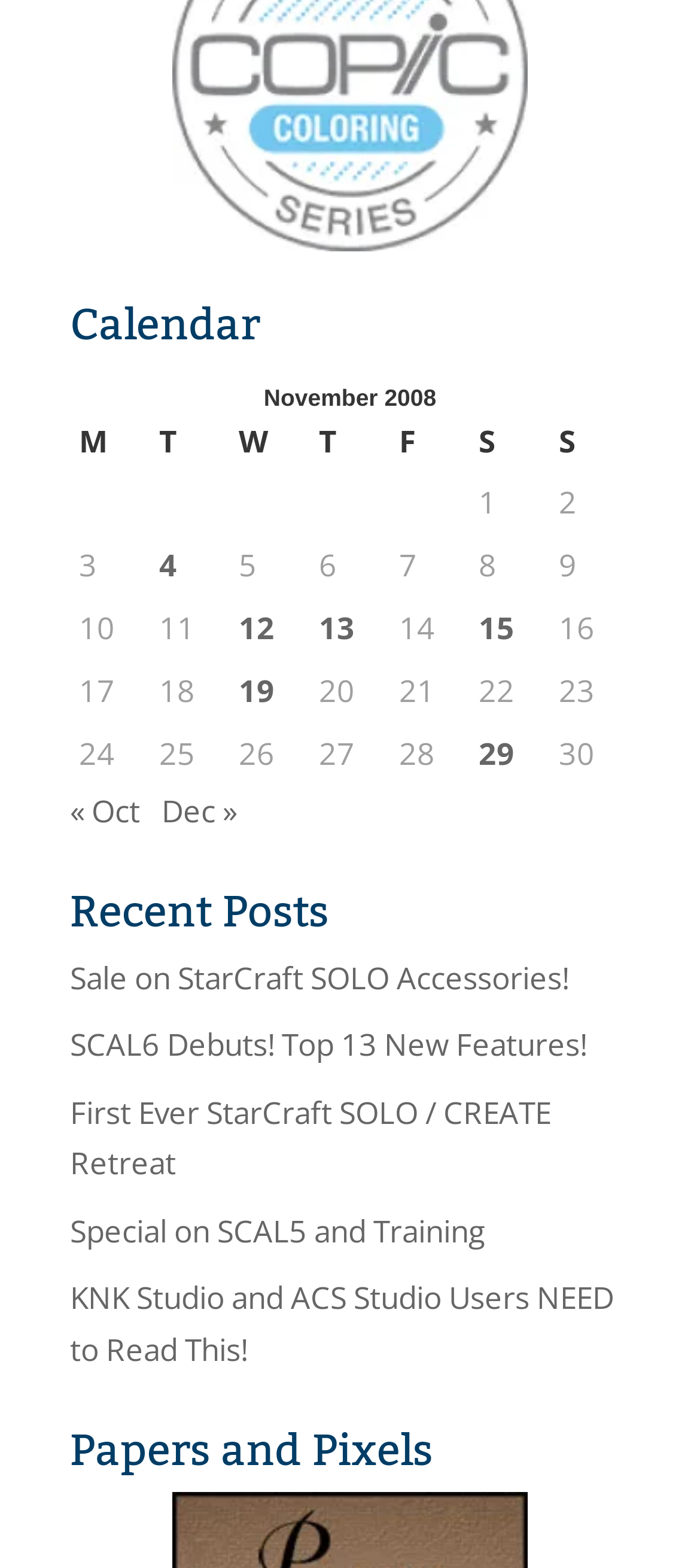Locate the bounding box coordinates of the clickable part needed for the task: "Go to December".

[0.231, 0.504, 0.338, 0.53]